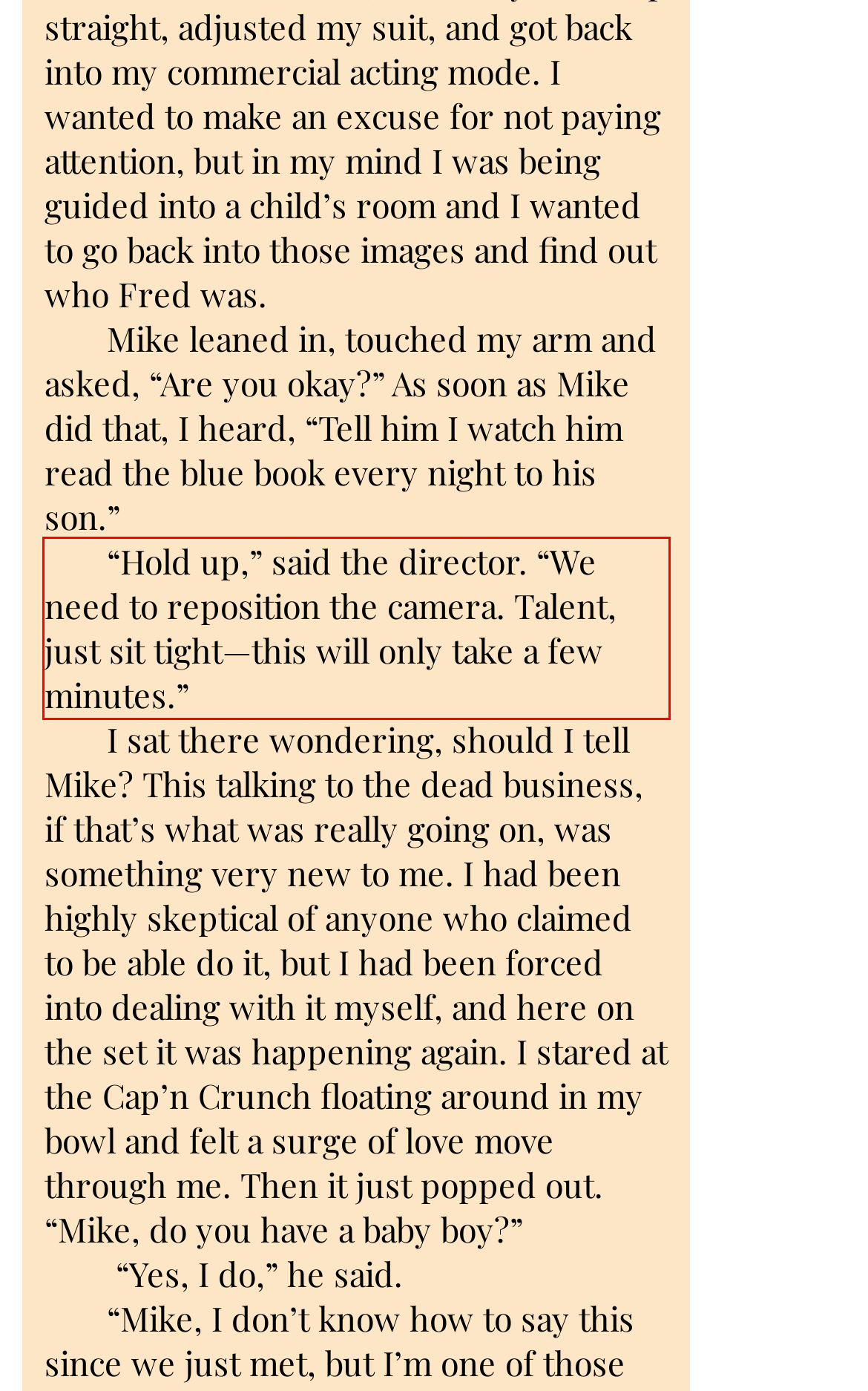You are provided with a screenshot of a webpage containing a red bounding box. Please extract the text enclosed by this red bounding box.

“Hold up,” said the director. “We need to reposition the camera. Talent, just sit tight—this will only take a few minutes.”